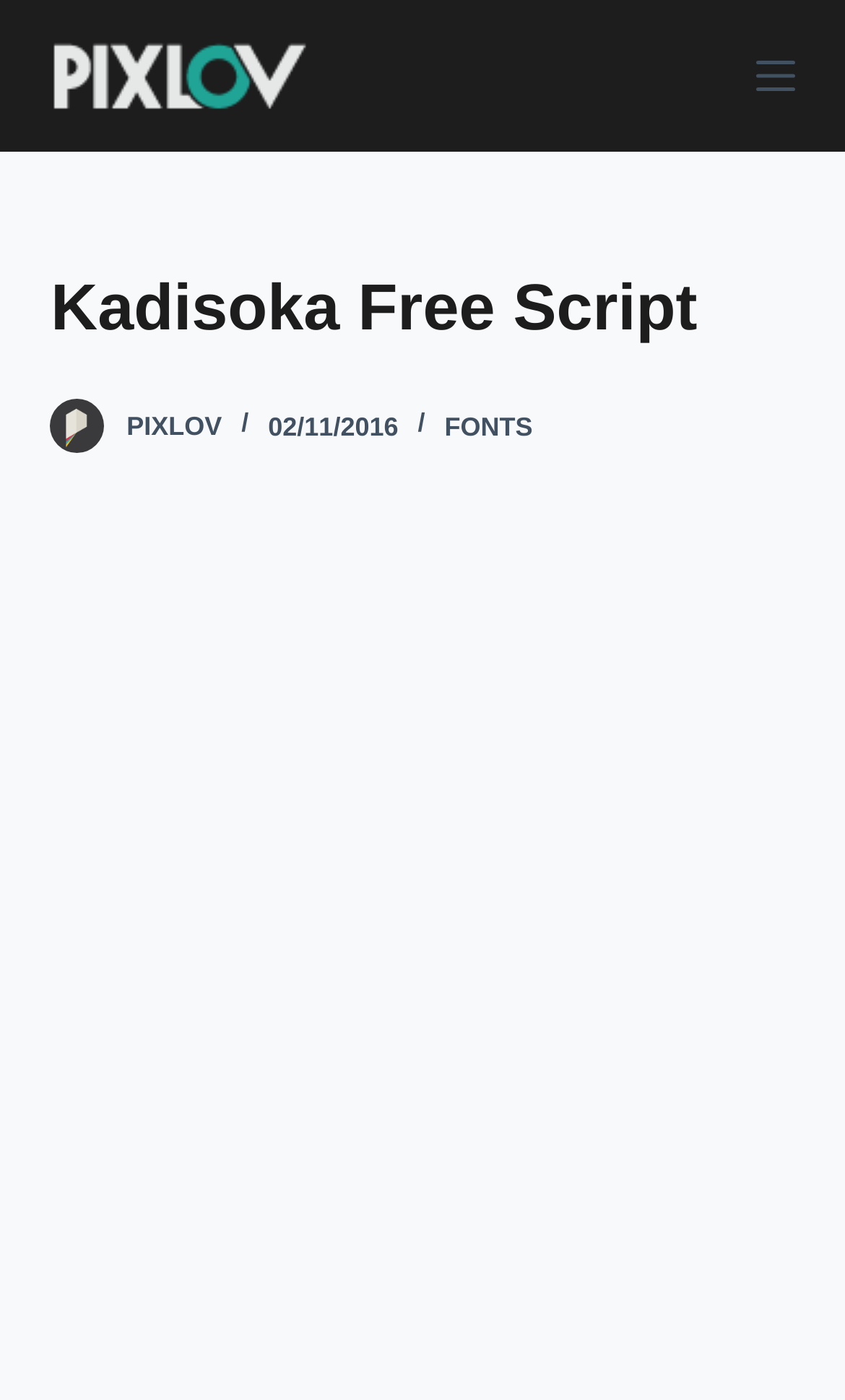Bounding box coordinates must be specified in the format (top-left x, top-left y, bottom-right x, bottom-right y). All values should be floating point numbers between 0 and 1. What are the bounding box coordinates of the UI element described as: Pixlov

[0.15, 0.294, 0.263, 0.315]